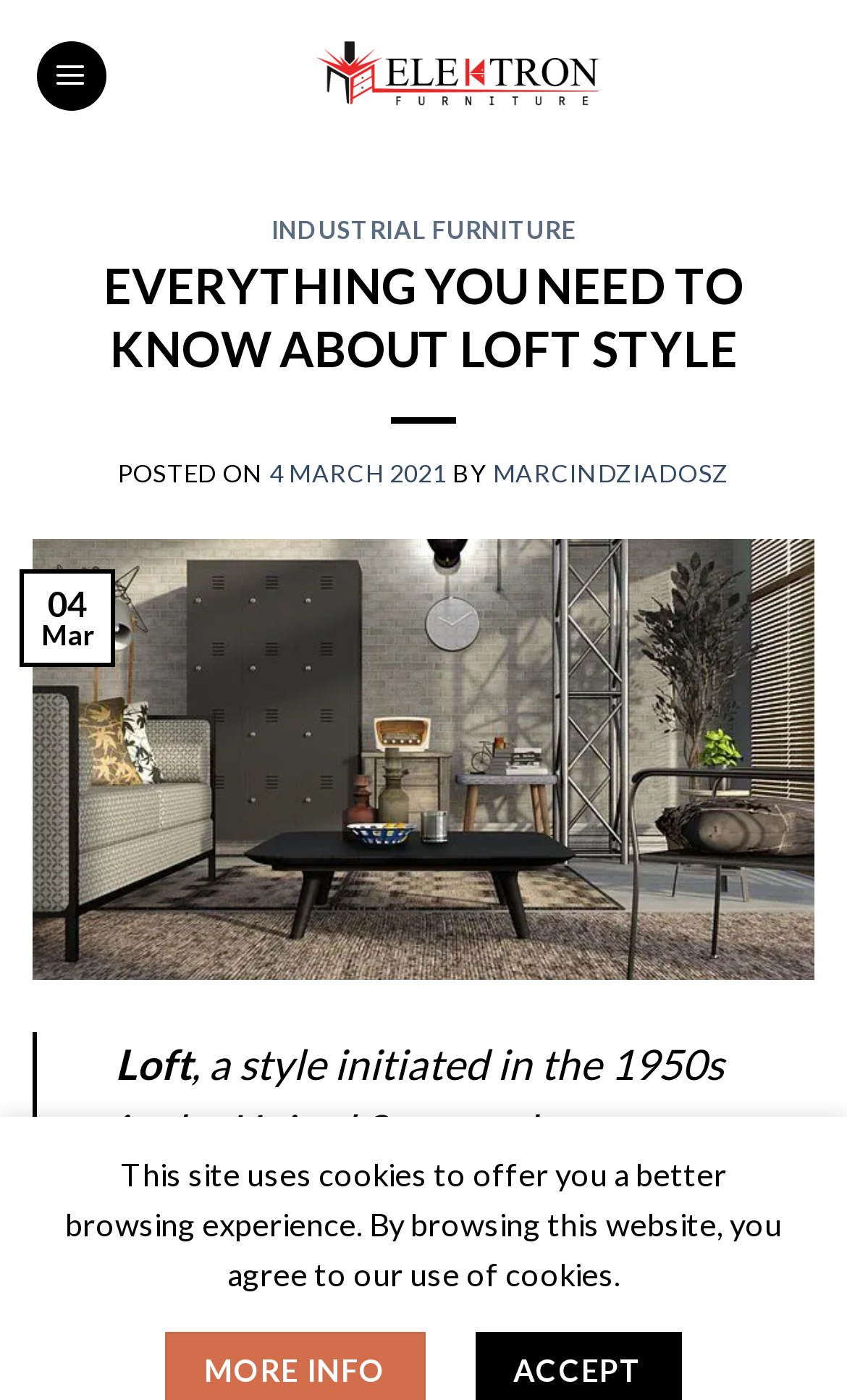Provide a short, one-word or phrase answer to the question below:
Who is the author of the latest article?

MARCINDZIADOSZ